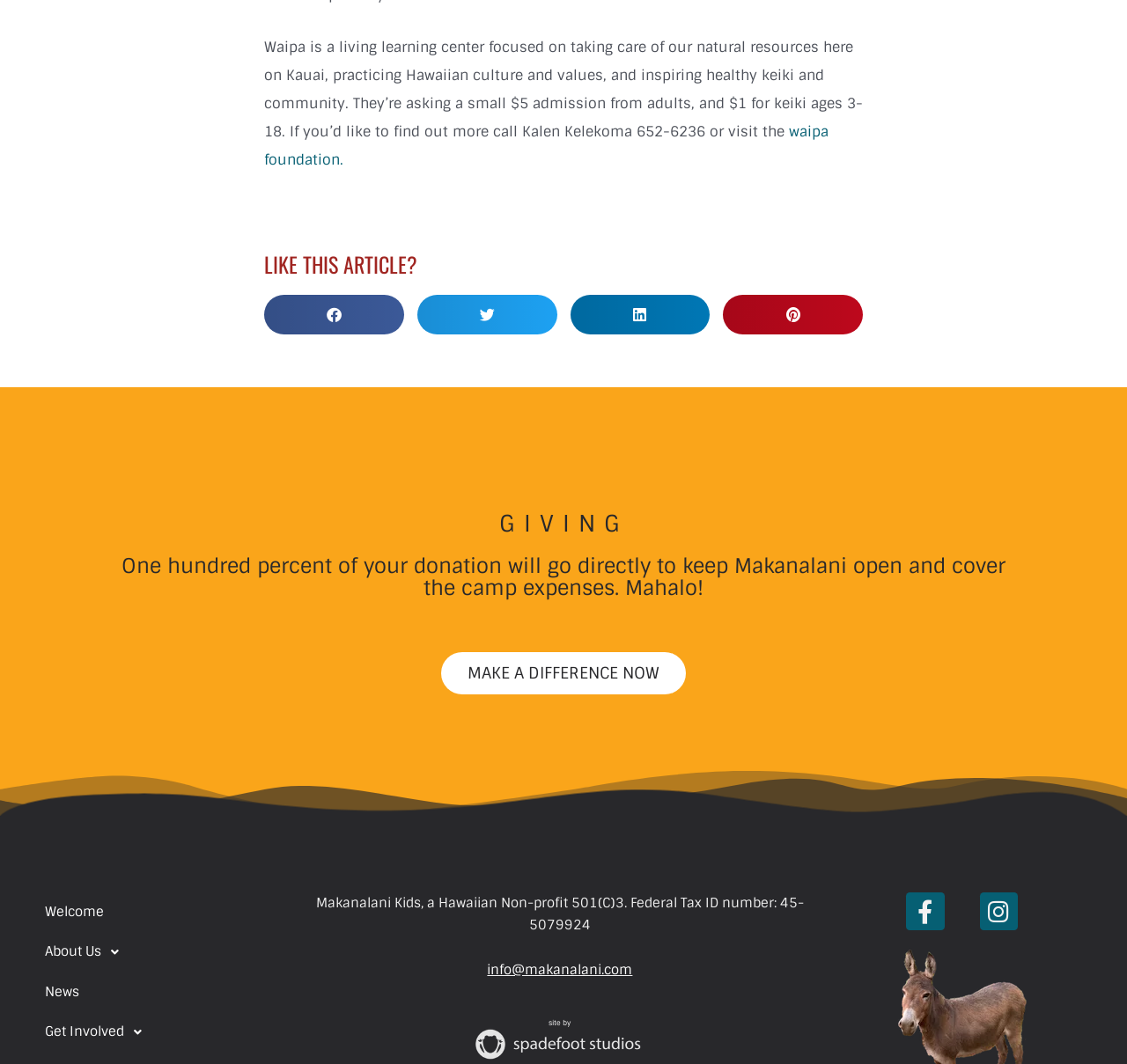Please answer the following query using a single word or phrase: 
How many social media links are available?

3